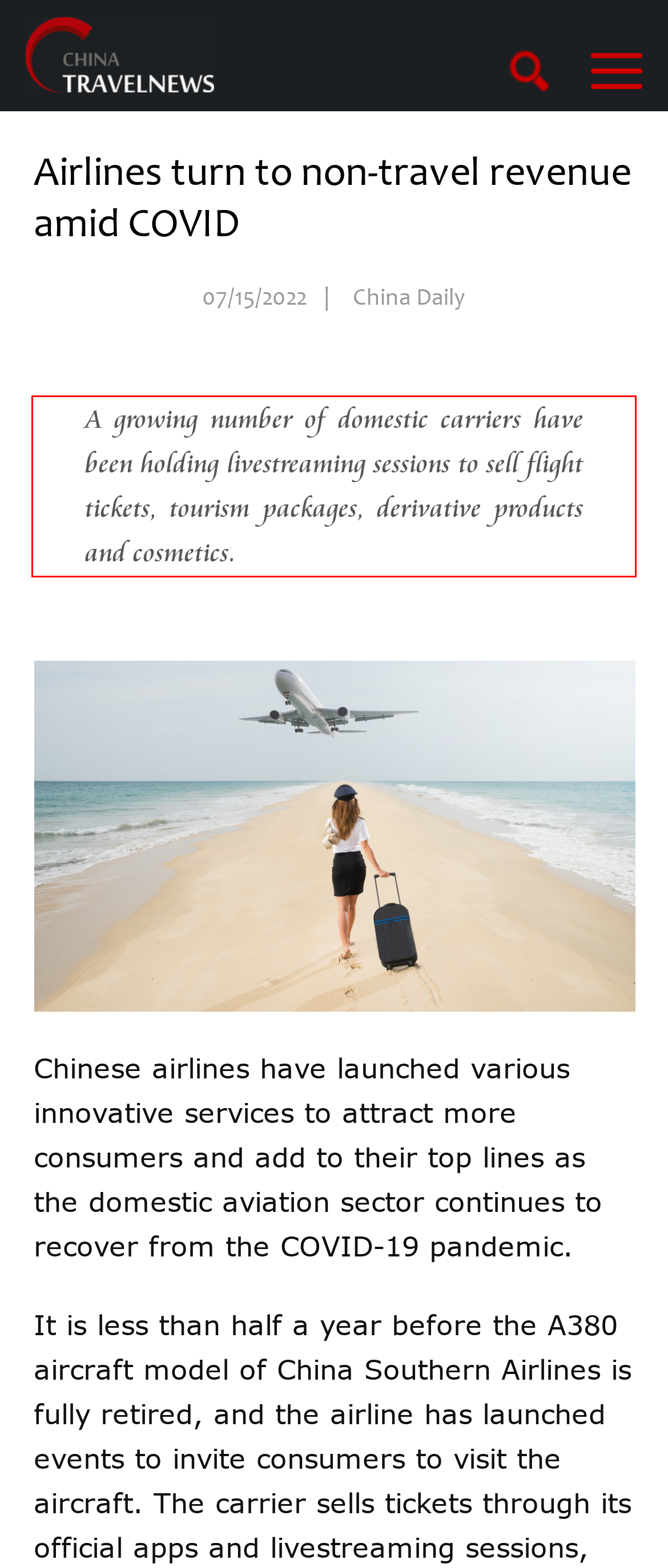View the screenshot of the webpage and identify the UI element surrounded by a red bounding box. Extract the text contained within this red bounding box.

A growing number of domestic carriers have been holding livestreaming sessions to sell flight tickets, tourism packages, derivative products and cosmetics.